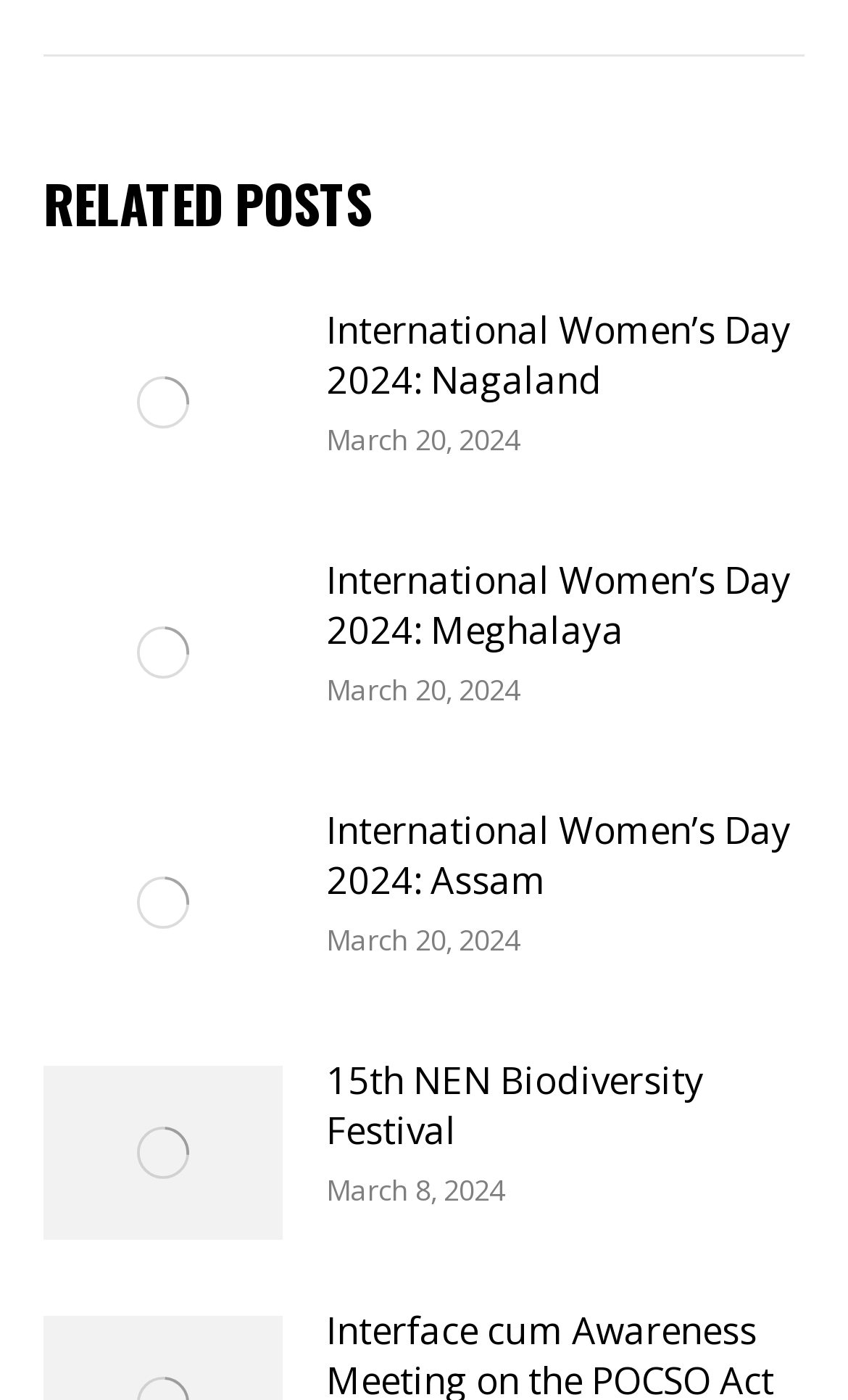Identify the bounding box for the UI element described as: "aria-label="Post image"". The coordinates should be four float numbers between 0 and 1, i.e., [left, top, right, bottom].

[0.051, 0.761, 0.333, 0.885]